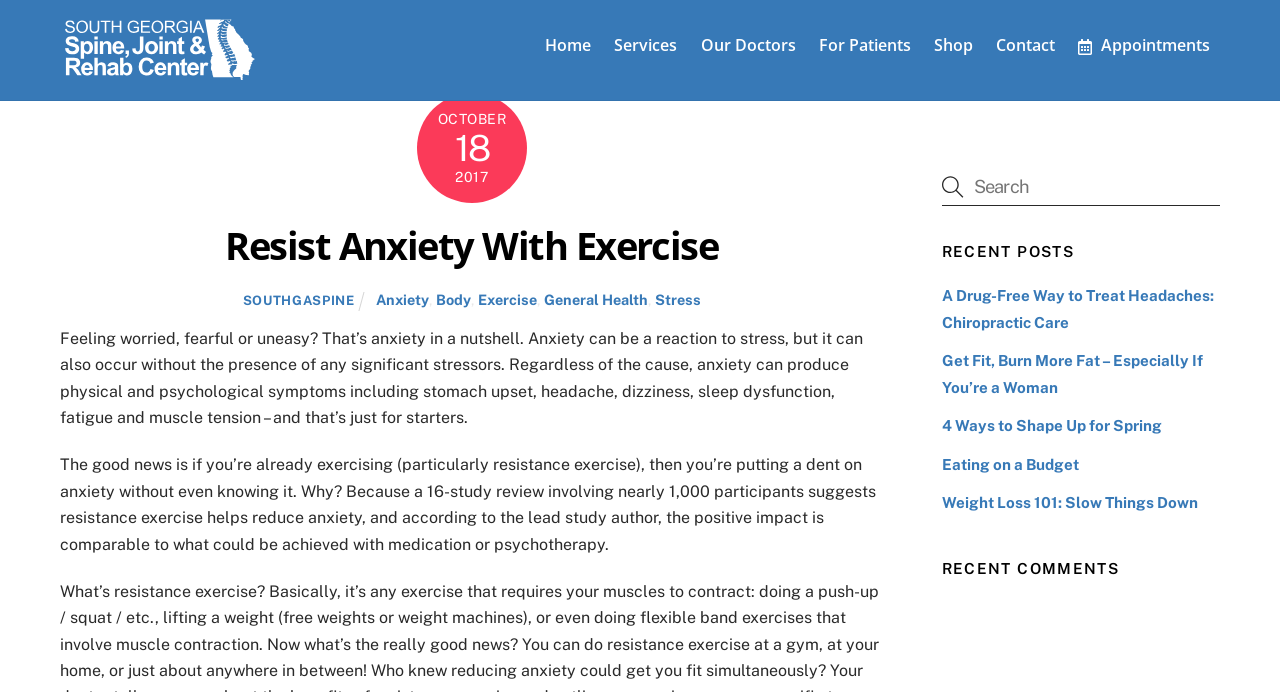Construct a comprehensive description capturing every detail on the webpage.

The webpage is about South GA Spine, Joint & Rehab Center, with a focus on resisting anxiety through exercise. At the top left, there is a logo image and a link to the center's homepage. Next to it, there is a navigation menu with links to "Home", "Services", "Our Doctors", "For Patients", "Shop", "Contact", and "Appointments".

Below the navigation menu, there is a heading "Resist Anxiety With Exercise" followed by a link to the same title. Underneath, there are several links to related topics such as "Anxiety", "Body", "Exercise", "General Health", and "Stress". 

The main content of the page is a long paragraph explaining what anxiety is, its symptoms, and how exercise can help reduce anxiety. The text is divided into two sections, with the first section describing anxiety and its effects, and the second section discussing the benefits of exercise in reducing anxiety.

On the right side of the page, there is a search bar with a search icon and a text box. Below the search bar, there are two headings: "RECENT POSTS" and "RECENT COMMENTS". Under each heading, there are several links to recent articles or comments, with titles such as "A Drug-Free Way to Treat Headaches: Chiropractic Care", "Get Fit, Burn More Fat – Especially If You’re a Woman", and "Eating on a Budget".